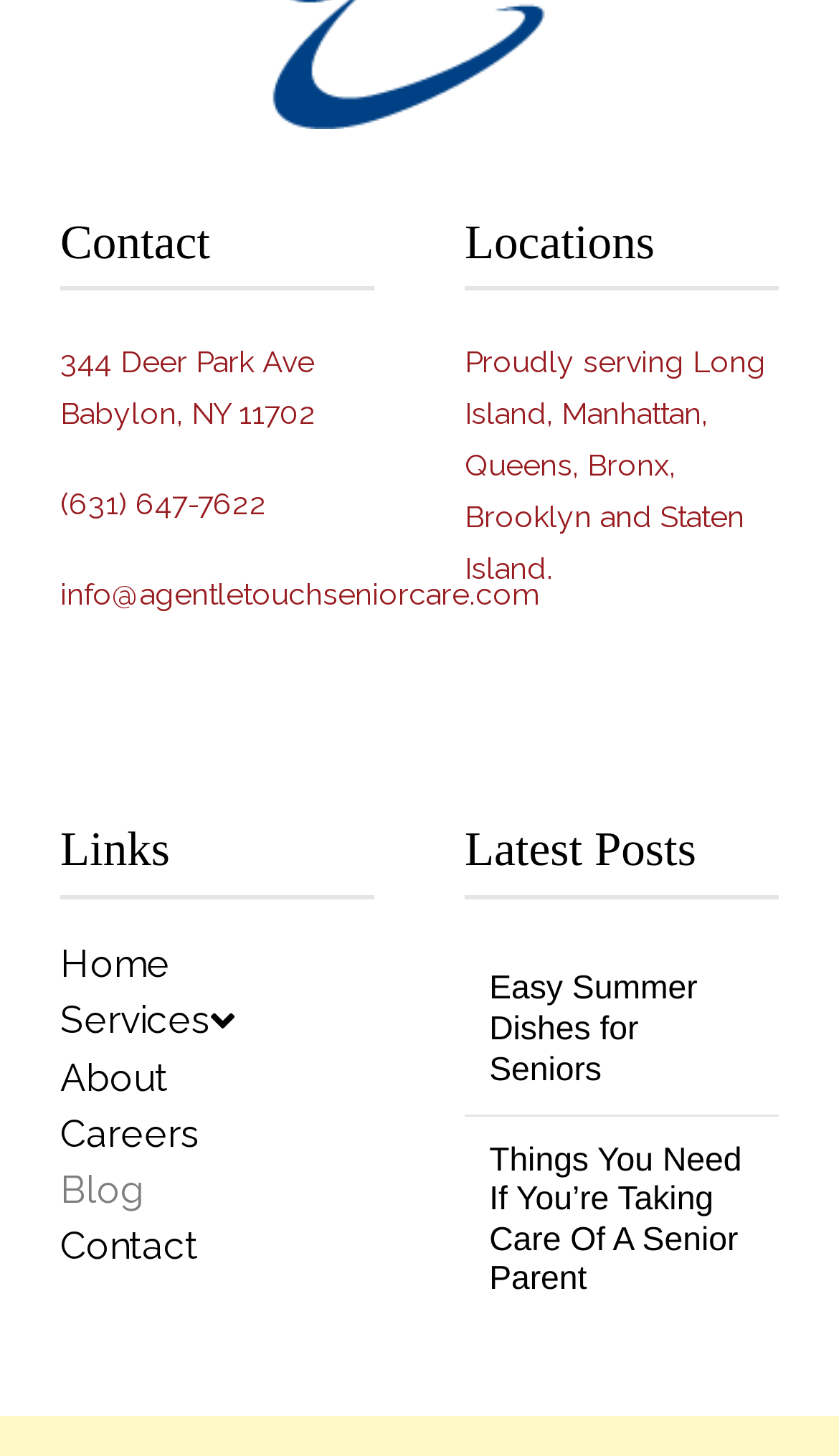Please specify the bounding box coordinates of the clickable region to carry out the following instruction: "Read latest post about summer dishes for seniors". The coordinates should be four float numbers between 0 and 1, in the format [left, top, right, bottom].

[0.583, 0.667, 0.899, 0.749]